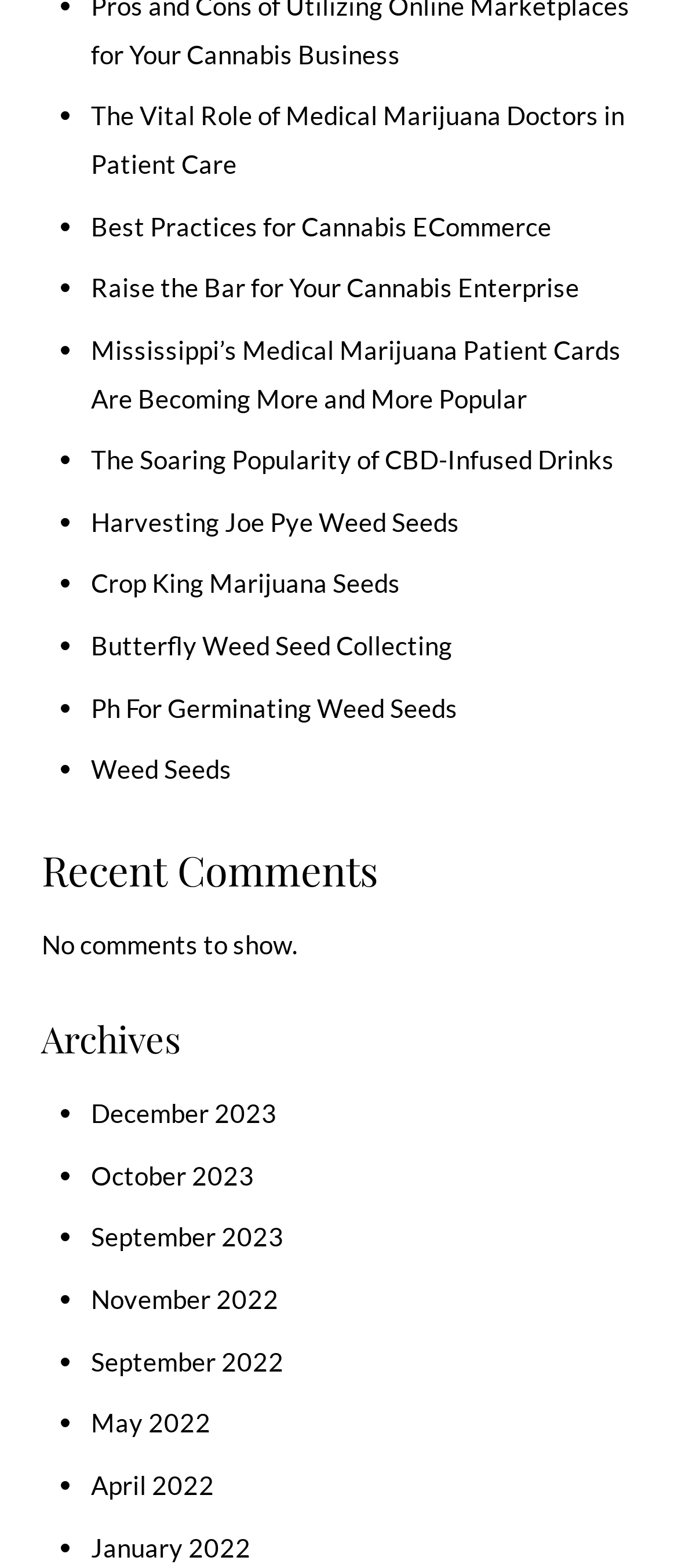What is the purpose of the list markers on the webpage?
Provide an in-depth and detailed explanation in response to the question.

The list markers, represented by '•', are used to indicate list items throughout the webpage, including the links in the main section and the archive section.